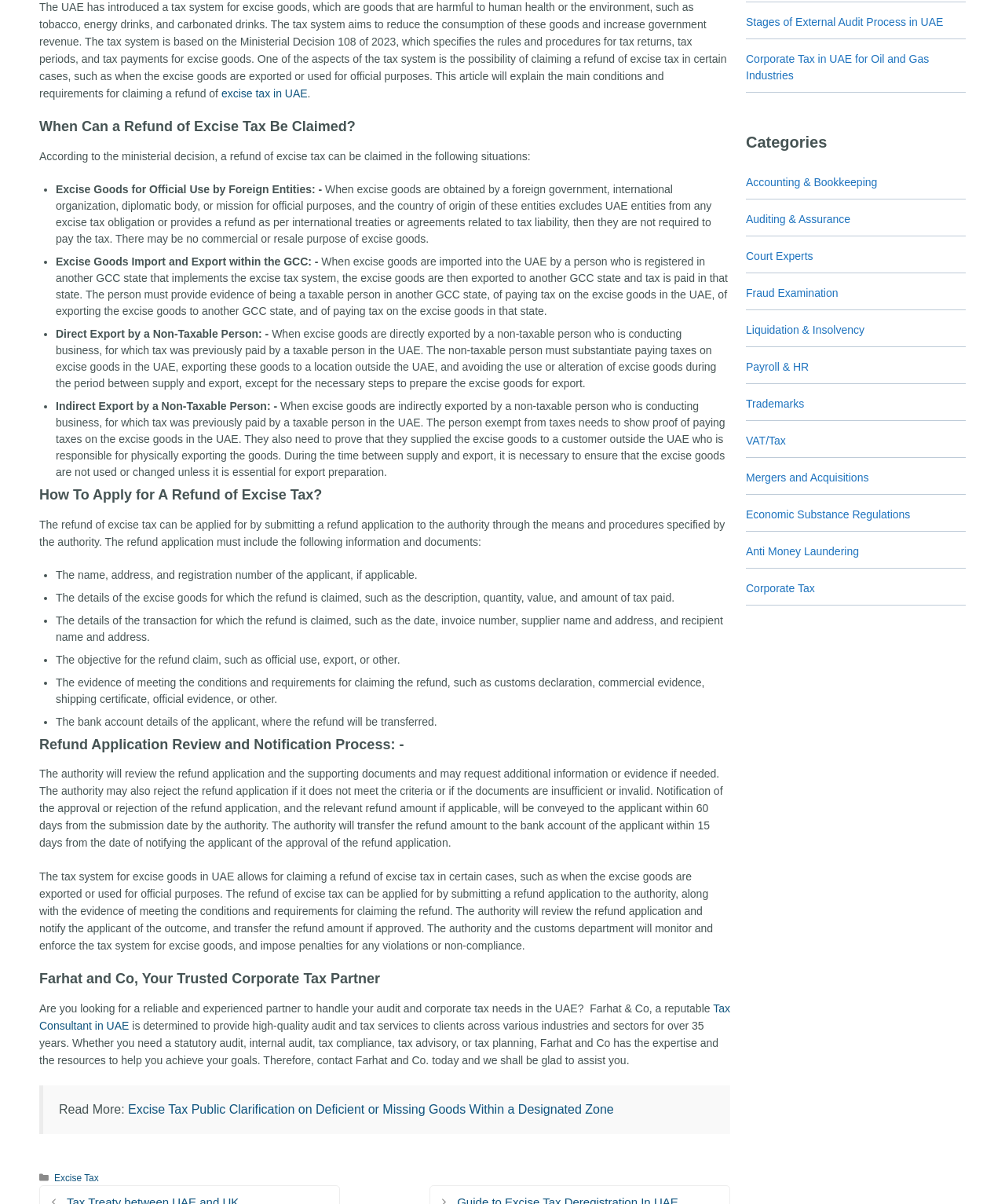Show the bounding box coordinates for the HTML element as described: "Accounting".

[0.039, 0.016, 0.255, 0.04]